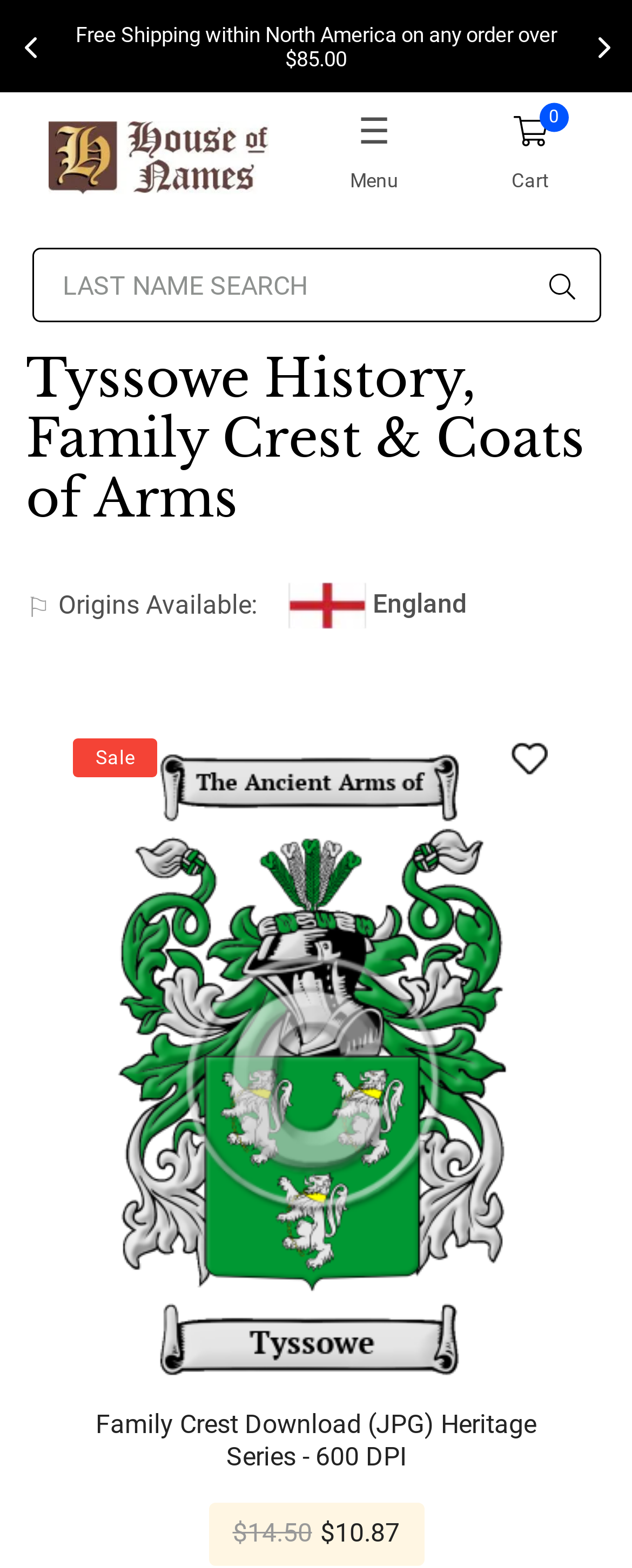Specify the bounding box coordinates of the area that needs to be clicked to achieve the following instruction: "Click the HouseofNames link".

[0.077, 0.077, 0.426, 0.124]